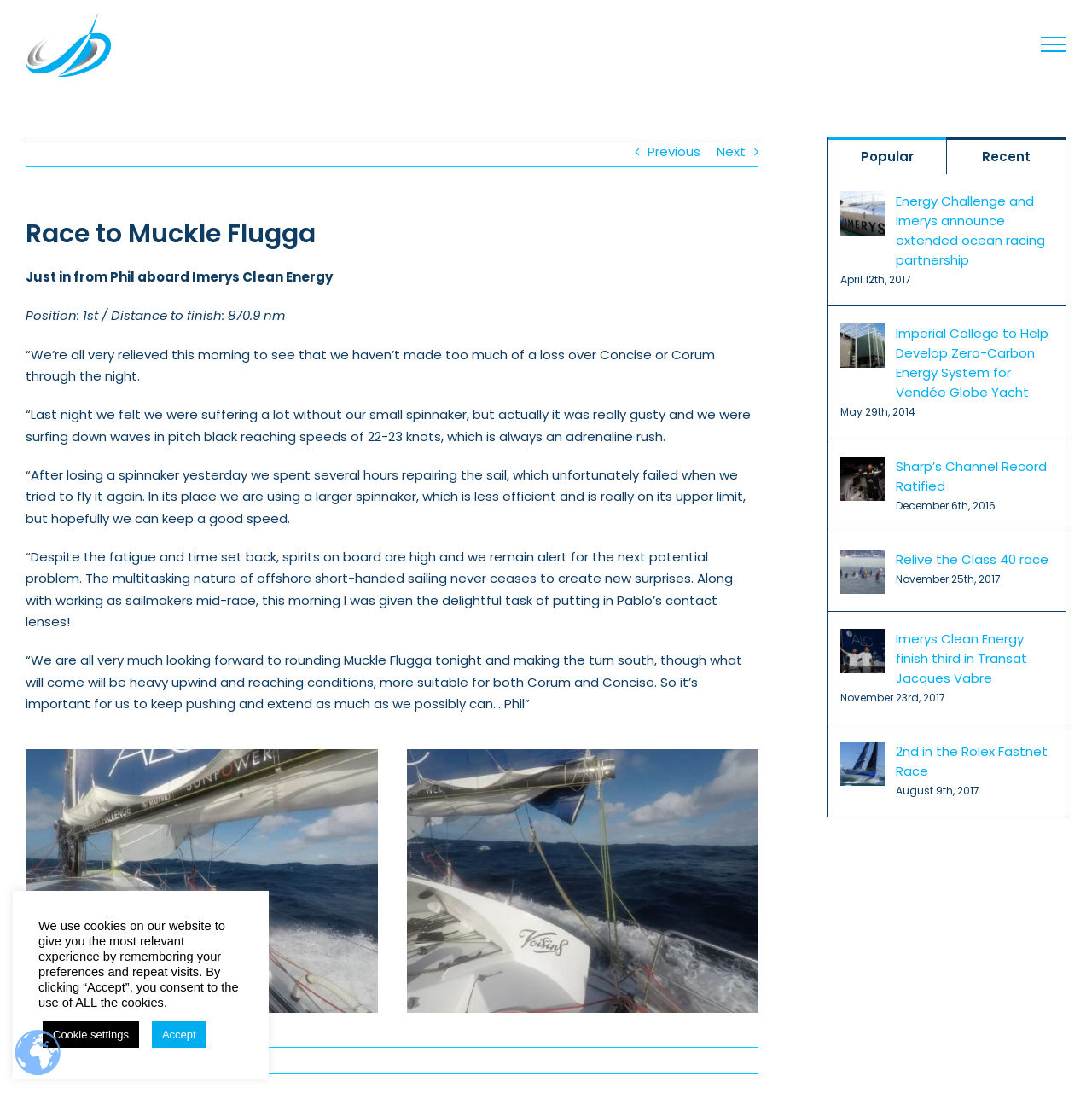Produce an extensive caption that describes everything on the webpage.

The webpage is about Phil Sharp's racing team, with a focus on the "Race to Muckle Flugga". At the top left, there is a logo of "The official site of Phil Sharp" with a link to the website. Next to it, there is a toggle menu button, which is currently hidden. Below the logo, there is a heading "Race to Muckle Flugga" followed by a series of text updates from Phil aboard Imerys Clean Energy. The updates include information about their current position, distance to finish, and their experiences during the race.

On the right side of the page, there are navigation links, including "Previous" and "Next" buttons, which allow users to navigate through the updates. Below the navigation links, there are several links to other websites, including "www.philsharpracing.com" with a count of 4 and 5, indicating that there are multiple links to the same website.

At the bottom of the page, there is a section with a series of links to news articles, including "Energy Challenge and Imerys announce extended ocean racing partnership", "Imperial College to Help Develop Zero-Carbon Energy System for Vendée Globe Yacht", and several others. Each news article has a corresponding date, ranging from April 12th, 2017, to August 9th, 2017.

On the right side of the news section, there are links to popular and recent articles. At the very bottom of the page, there is a cookie policy notification, which informs users that the website uses cookies to provide a better experience. There are two buttons, "Cookie settings" and "Accept", which allow users to manage their cookie preferences.